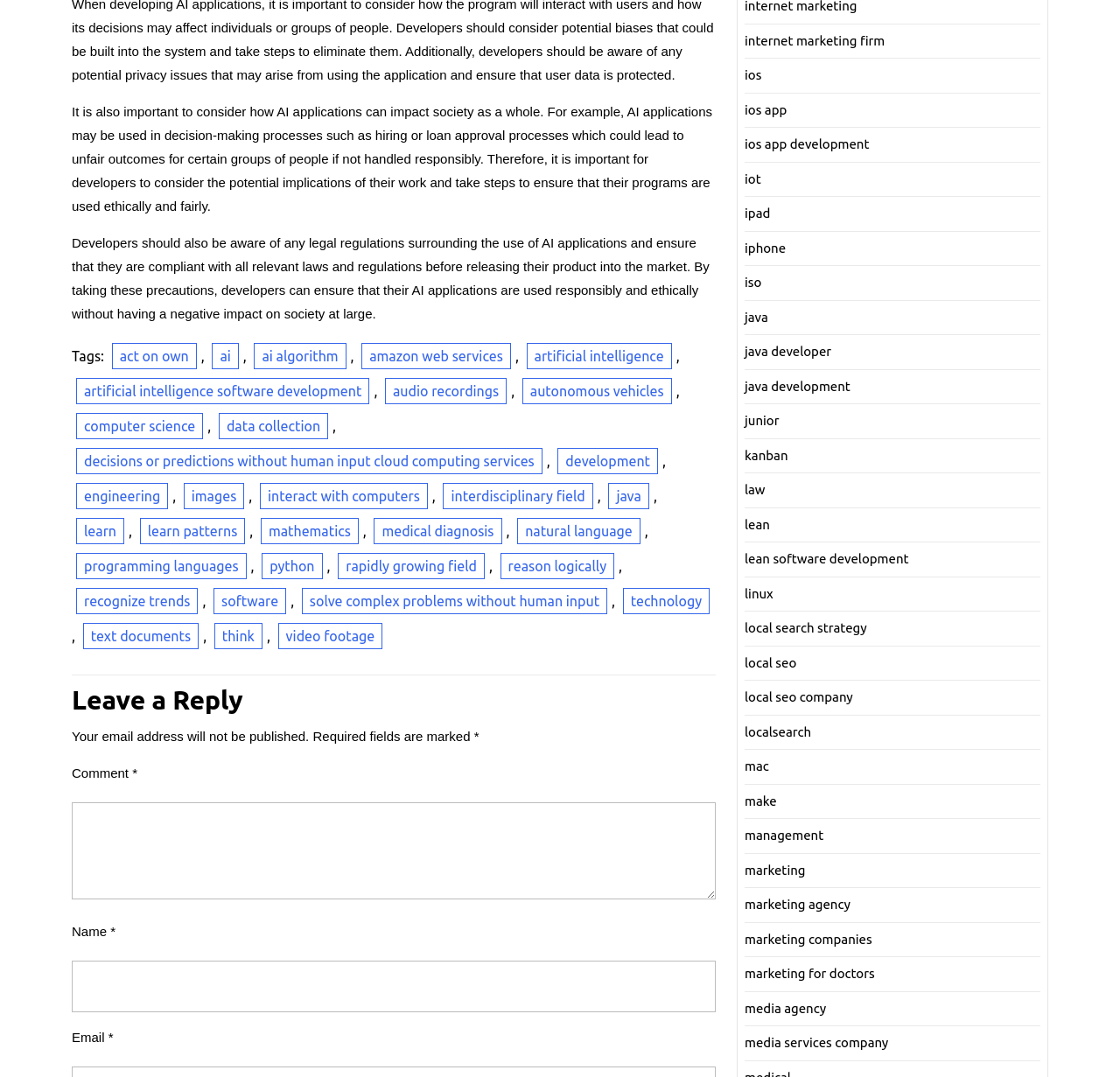Identify the bounding box coordinates for the element you need to click to achieve the following task: "Click on the 'act on own' link". The coordinates must be four float values ranging from 0 to 1, formatted as [left, top, right, bottom].

[0.1, 0.319, 0.176, 0.343]